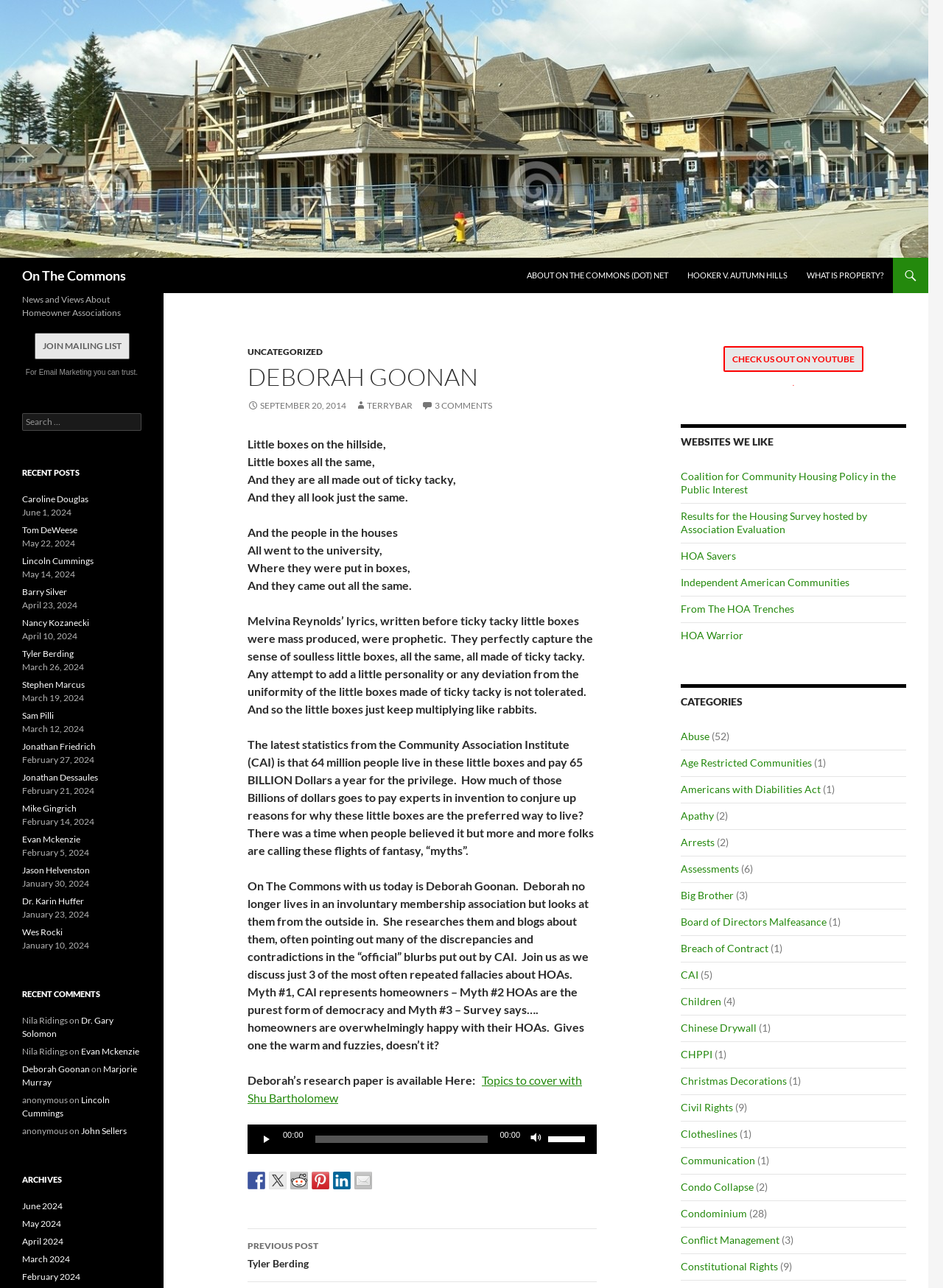How many people live in little boxes according to the Community Association Institute?
Please give a detailed and elaborate answer to the question.

The text 'The latest statistics from the Community Association Institute (CAI) is that 64 million people live in these little boxes and pay 65 BILLION Dollars a year for the privilege.' is obtained from the StaticText element with bounding box coordinates [0.263, 0.572, 0.63, 0.666].